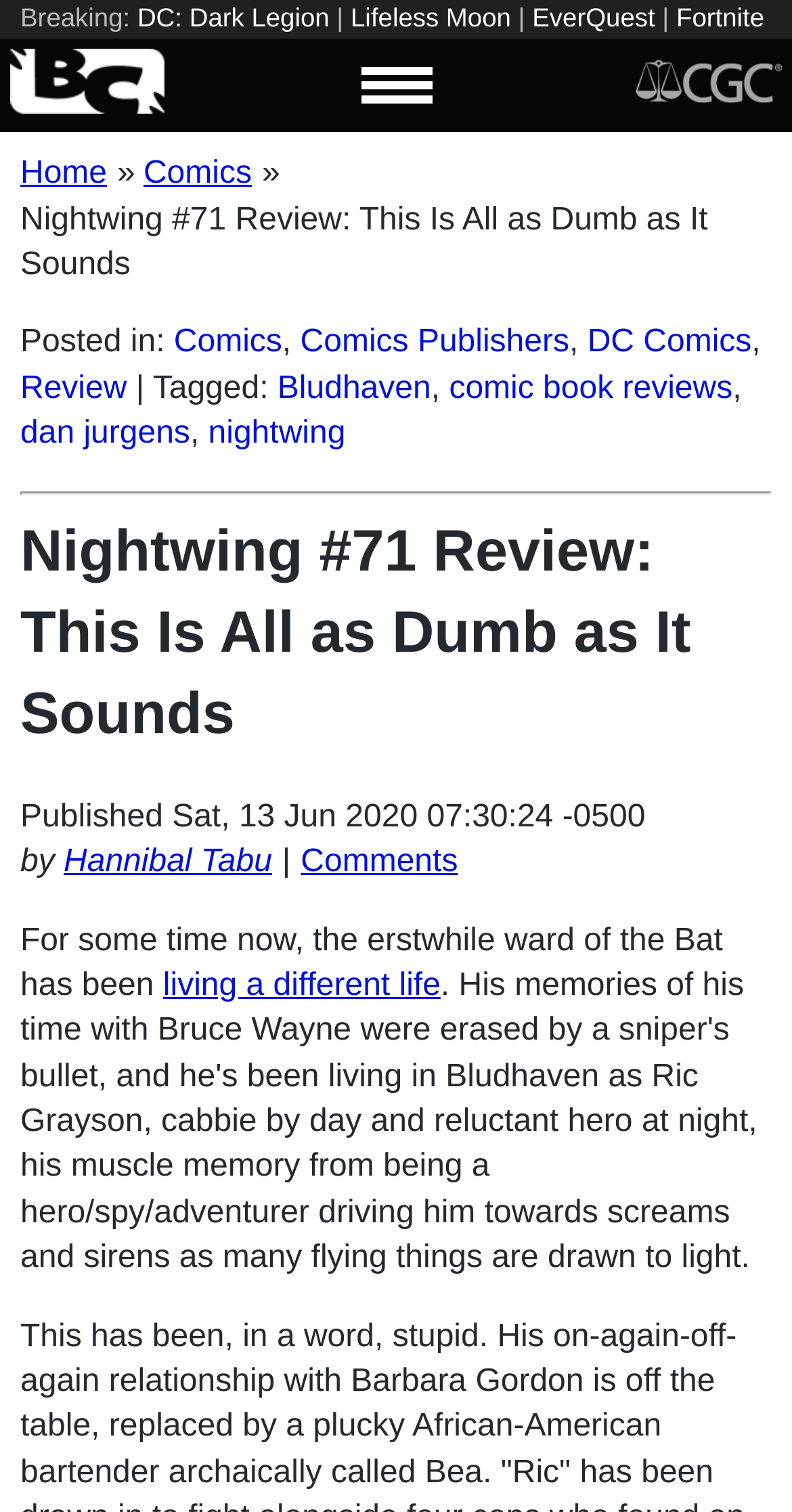Kindly provide the bounding box coordinates of the section you need to click on to fulfill the given instruction: "View the 'Comments' section".

[0.38, 0.559, 0.578, 0.582]